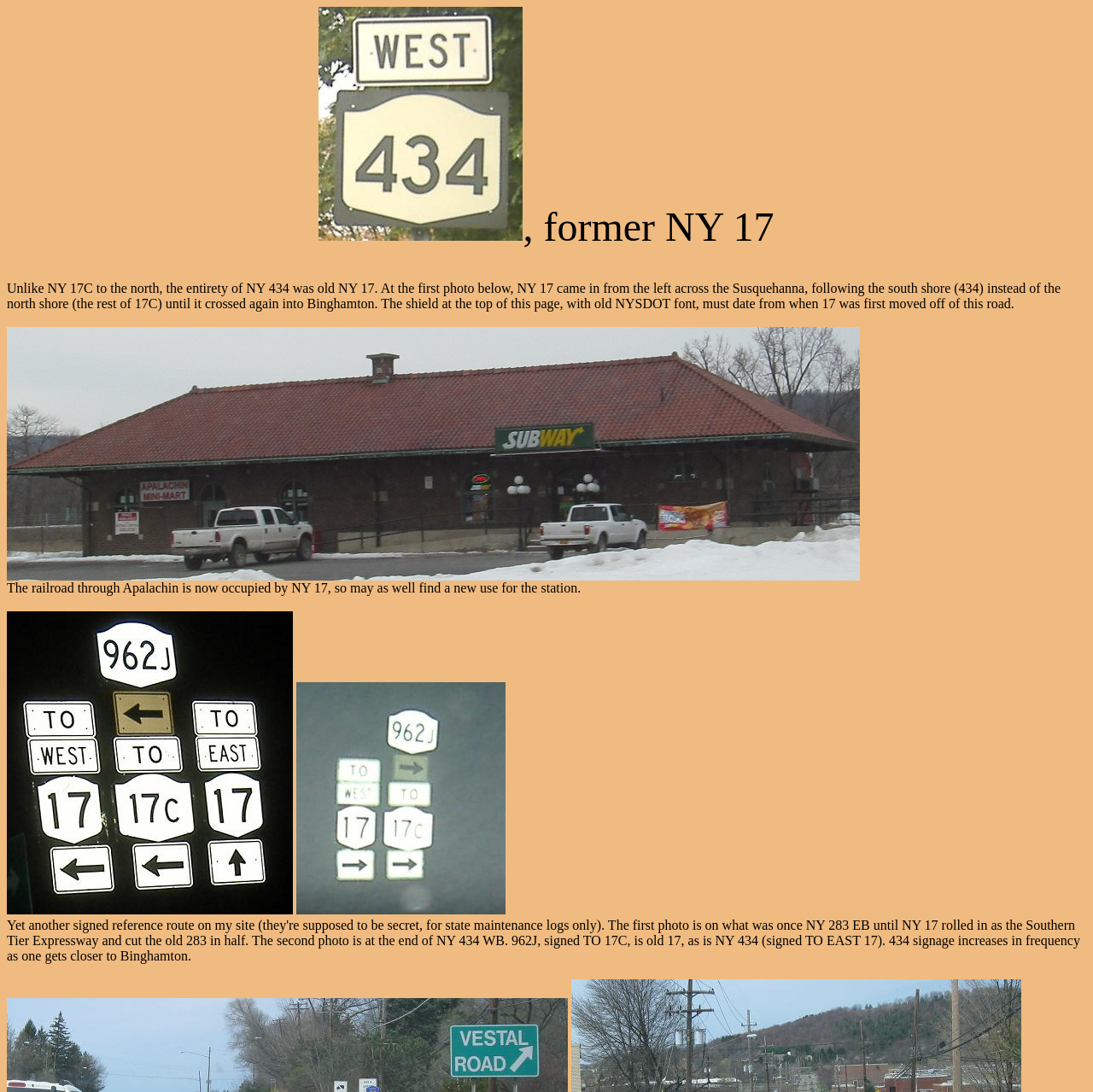Analyze the image and give a detailed response to the question:
What is the location mentioned in the second image caption?

I examined the StaticText element [14] and found that it mentions Apalachin, which is the location mentioned in the second image caption.